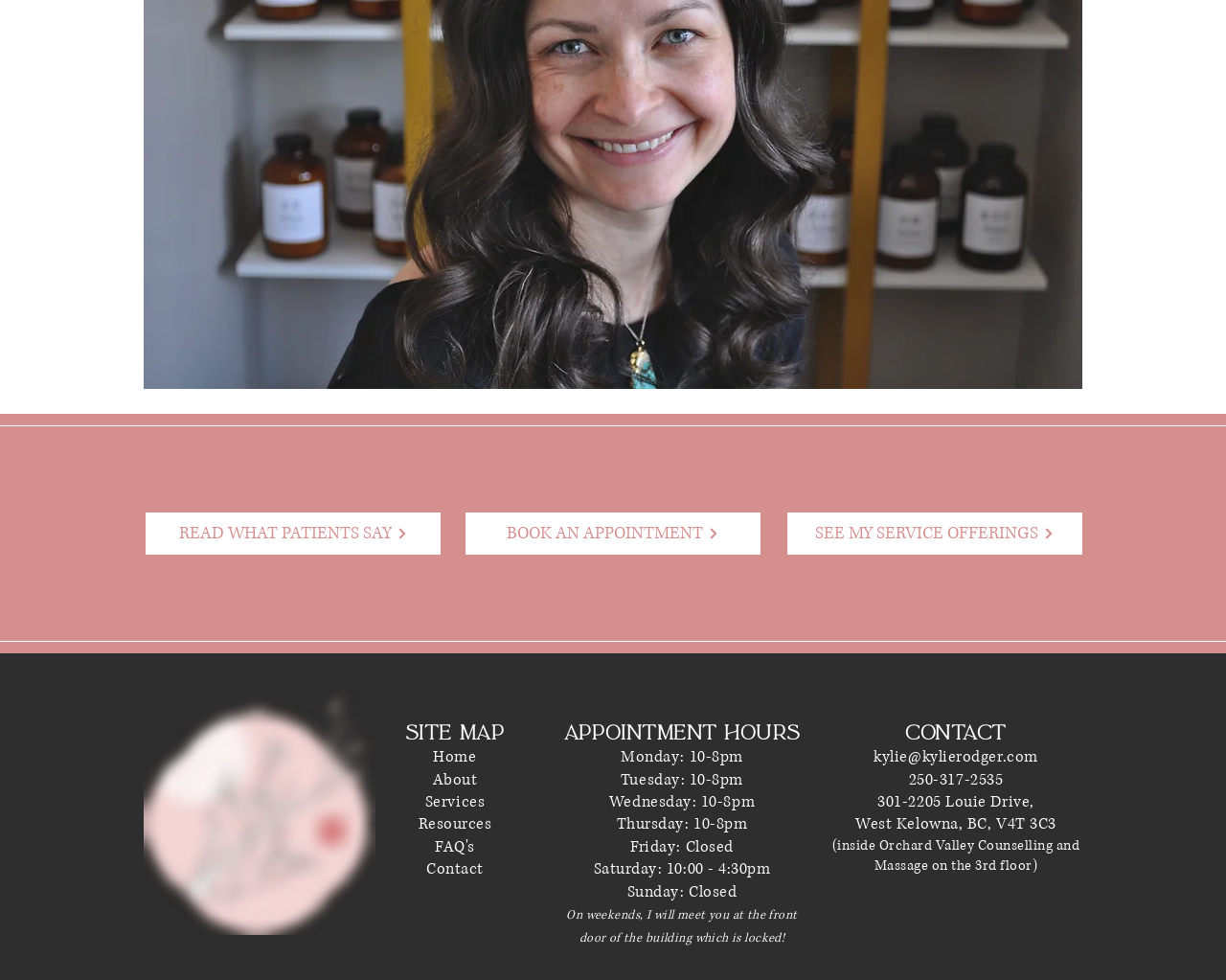Find the bounding box of the element with the following description: "FAQ's". The coordinates must be four float numbers between 0 and 1, formatted as [left, top, right, bottom].

[0.355, 0.853, 0.387, 0.875]